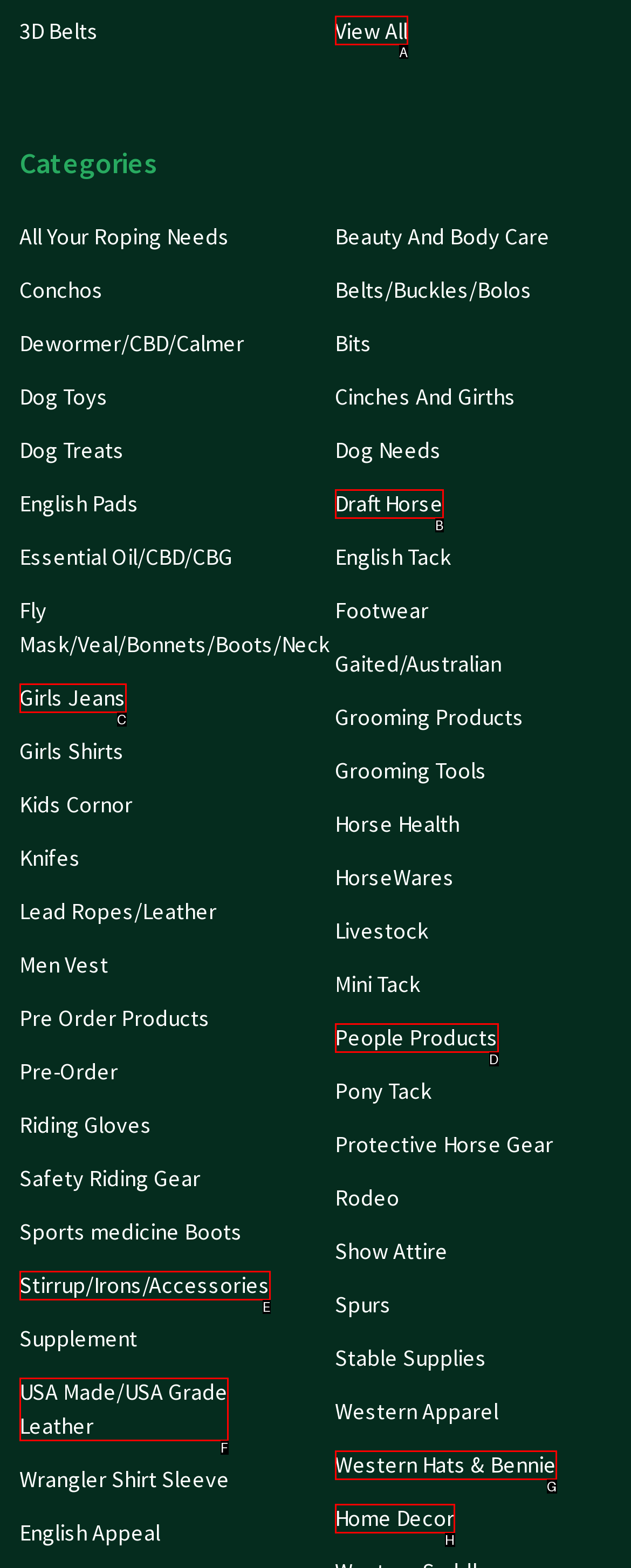Select the HTML element that best fits the description: Western Hats & Bennie
Respond with the letter of the correct option from the choices given.

G